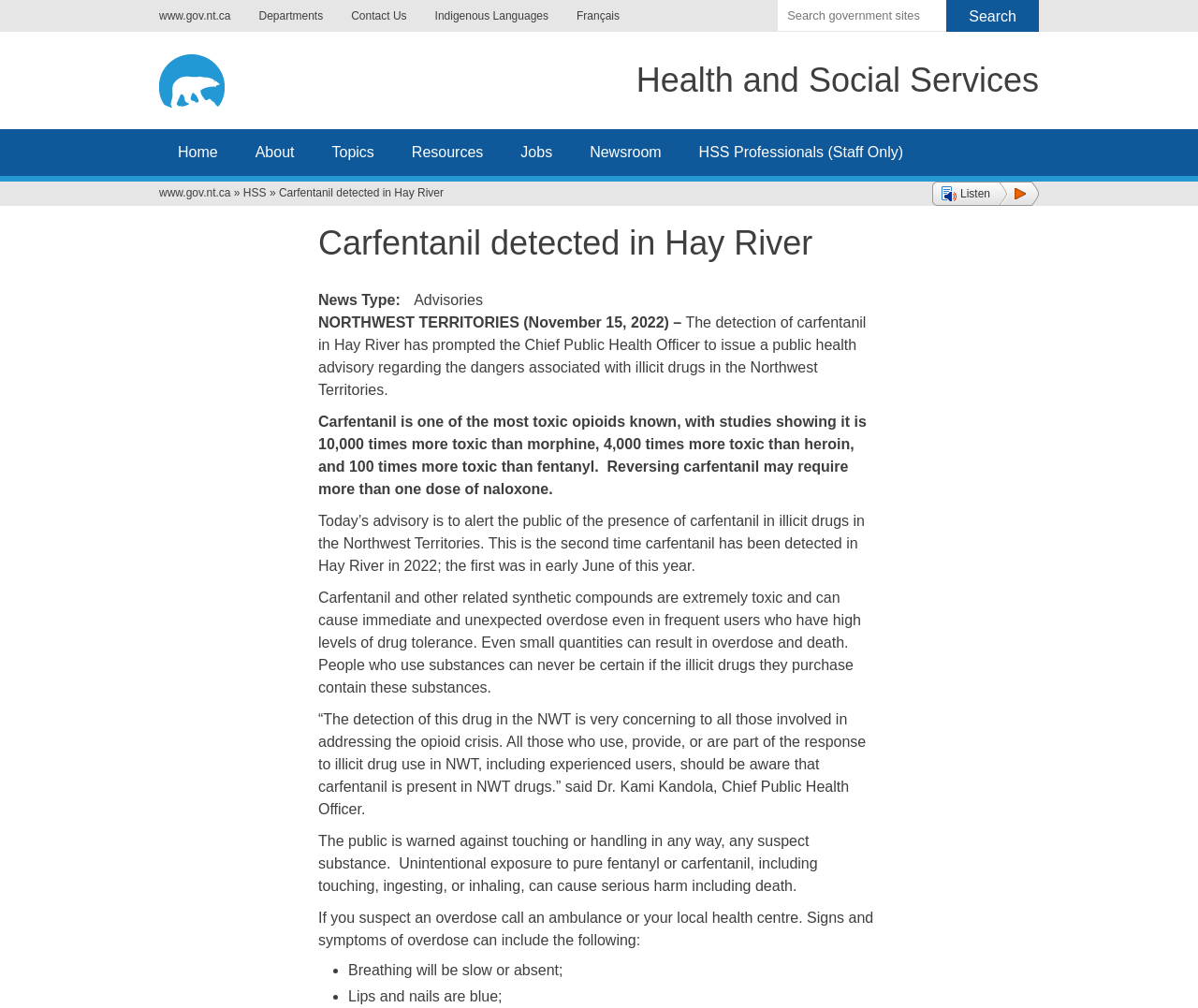Find the bounding box coordinates of the element you need to click on to perform this action: 'Listen to the page'. The coordinates should be represented by four float values between 0 and 1, in the format [left, top, right, bottom].

[0.778, 0.18, 0.867, 0.204]